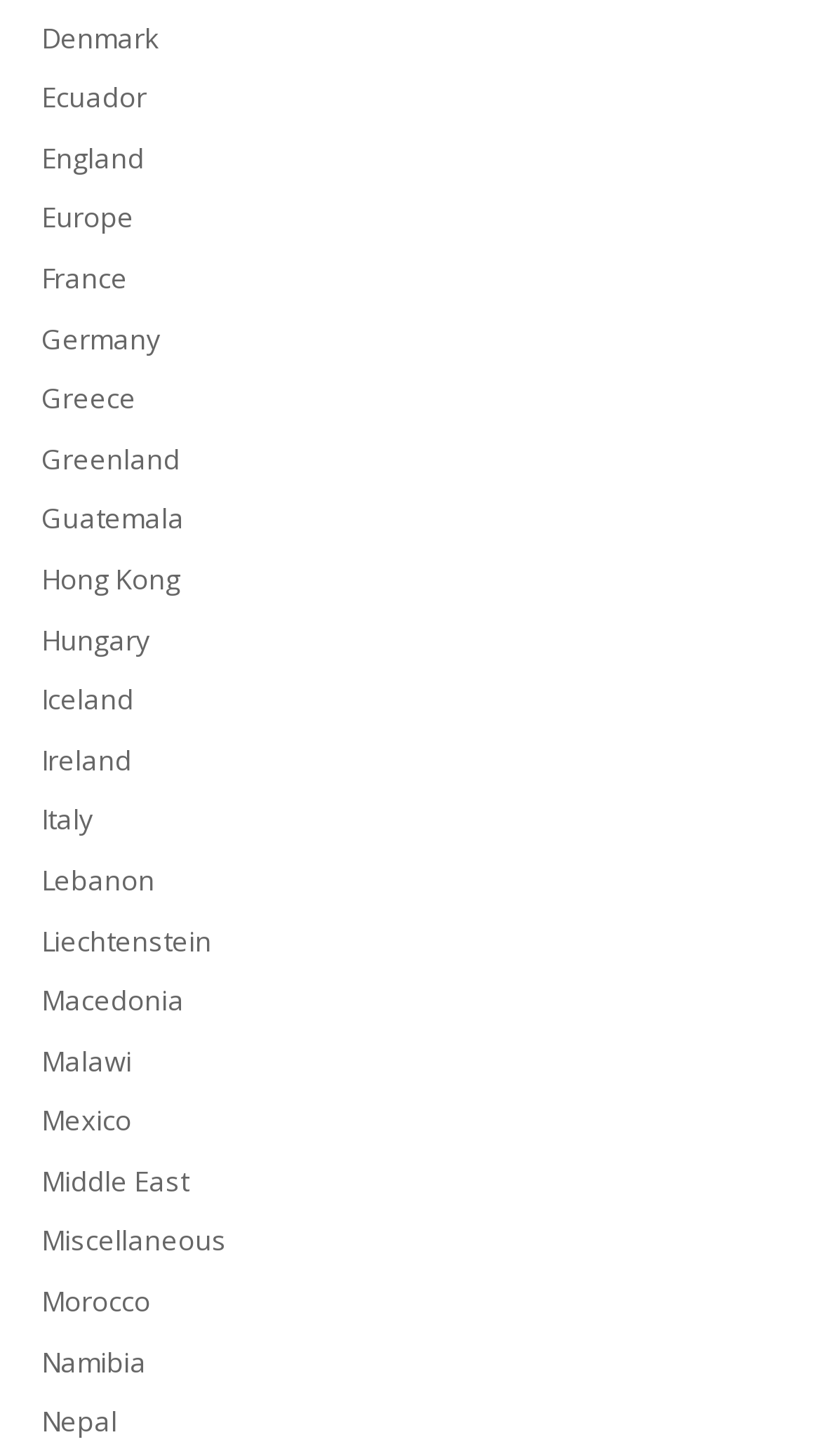How many regions are listed on the webpage?
Look at the image and respond with a single word or a short phrase.

At least 2